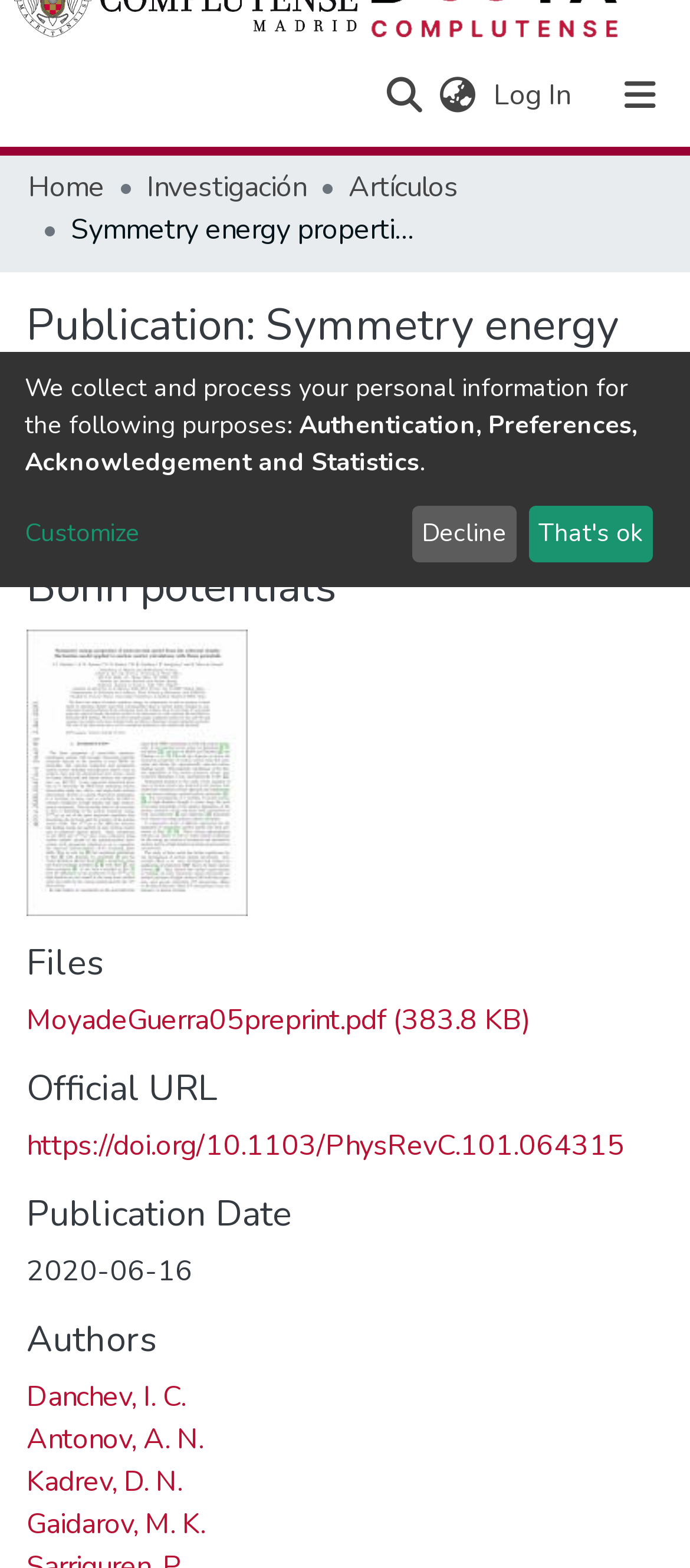Find the bounding box of the web element that fits this description: "https://doi.org/10.1103/PhysRevC.101.064315".

[0.038, 0.718, 0.905, 0.743]